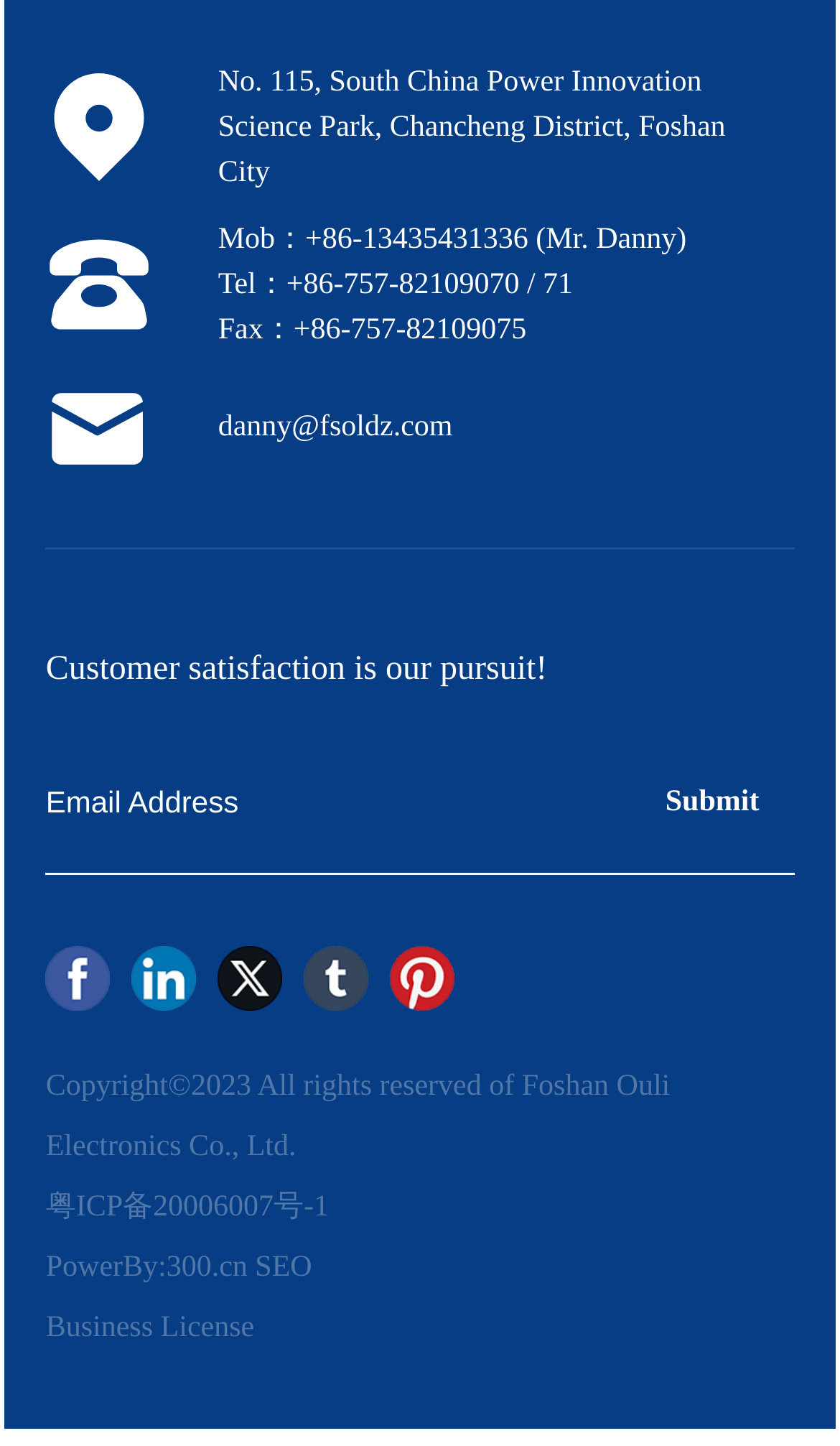Locate the bounding box coordinates of the element to click to perform the following action: 'Check the company address'. The coordinates should be given as four float values between 0 and 1, in the form of [left, top, right, bottom].

[0.26, 0.046, 0.864, 0.131]